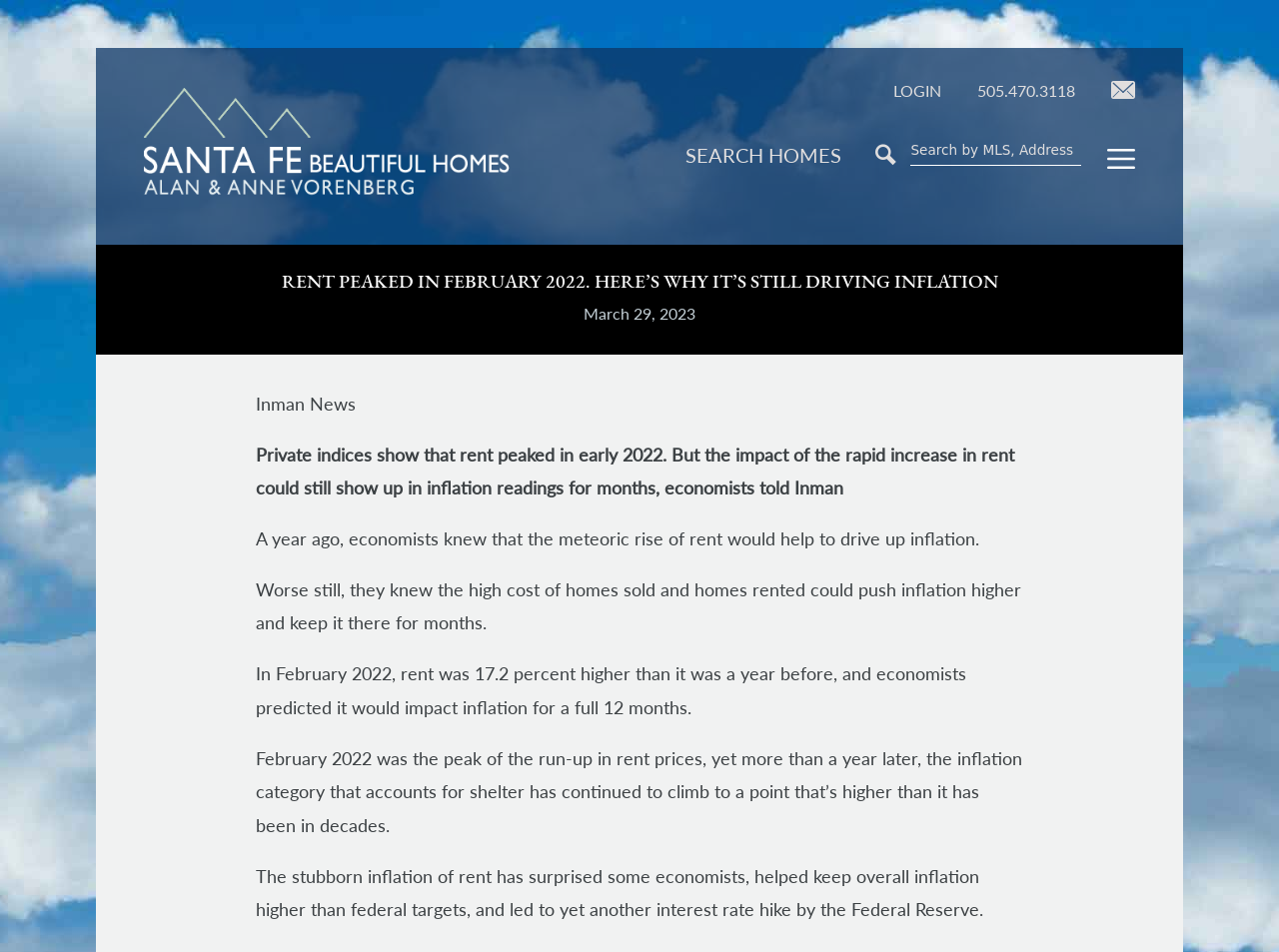Examine the screenshot and answer the question in as much detail as possible: When was the article published?

The publication date is displayed below the main heading of the webpage, next to the 'Inman News' logo.